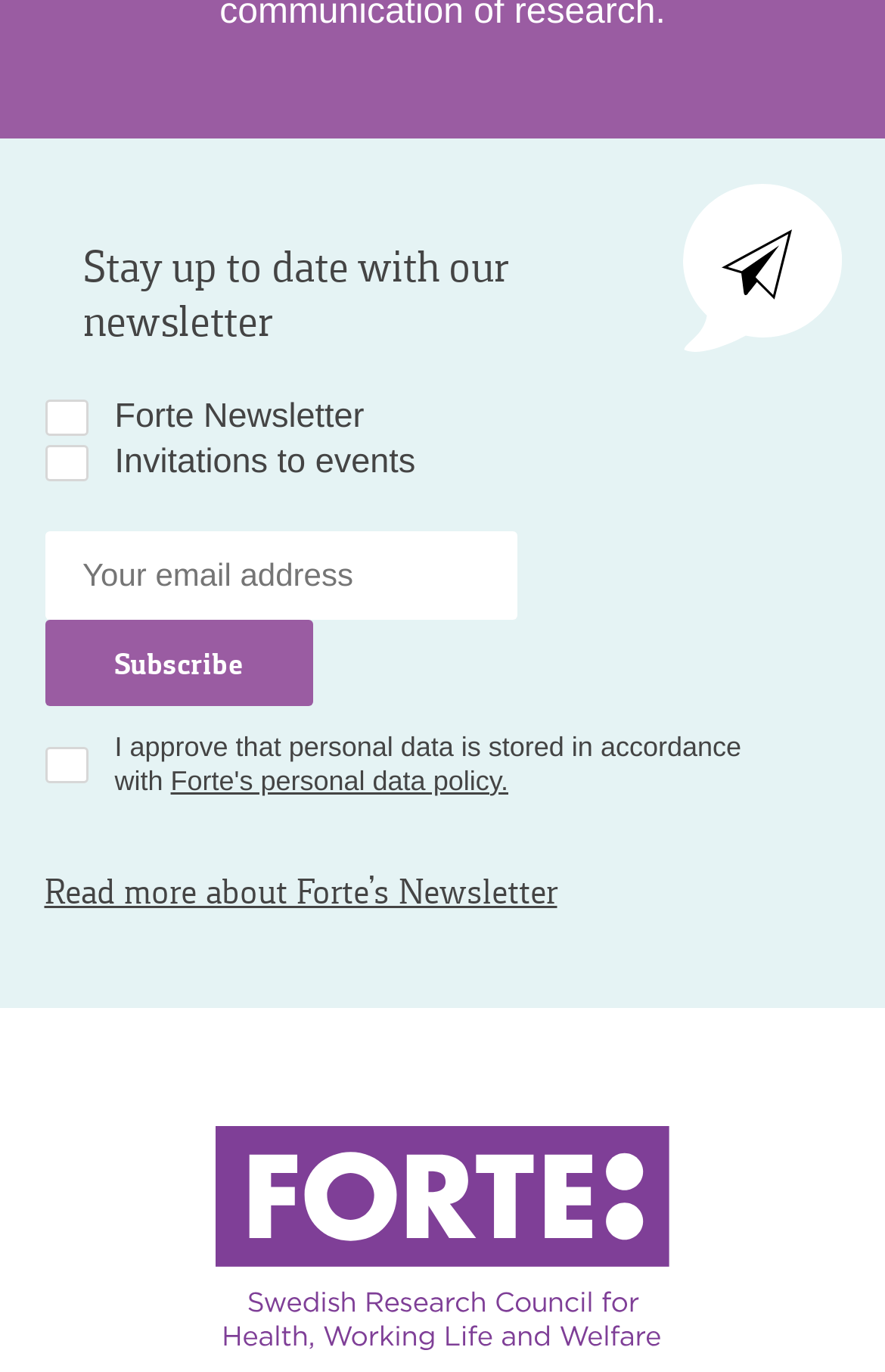Could you indicate the bounding box coordinates of the region to click in order to complete this instruction: "Enter your email address".

[0.05, 0.387, 0.585, 0.451]